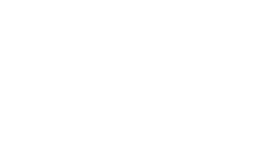Use a single word or phrase to answer this question: 
What type of content is the image often used in?

Articles or presentations